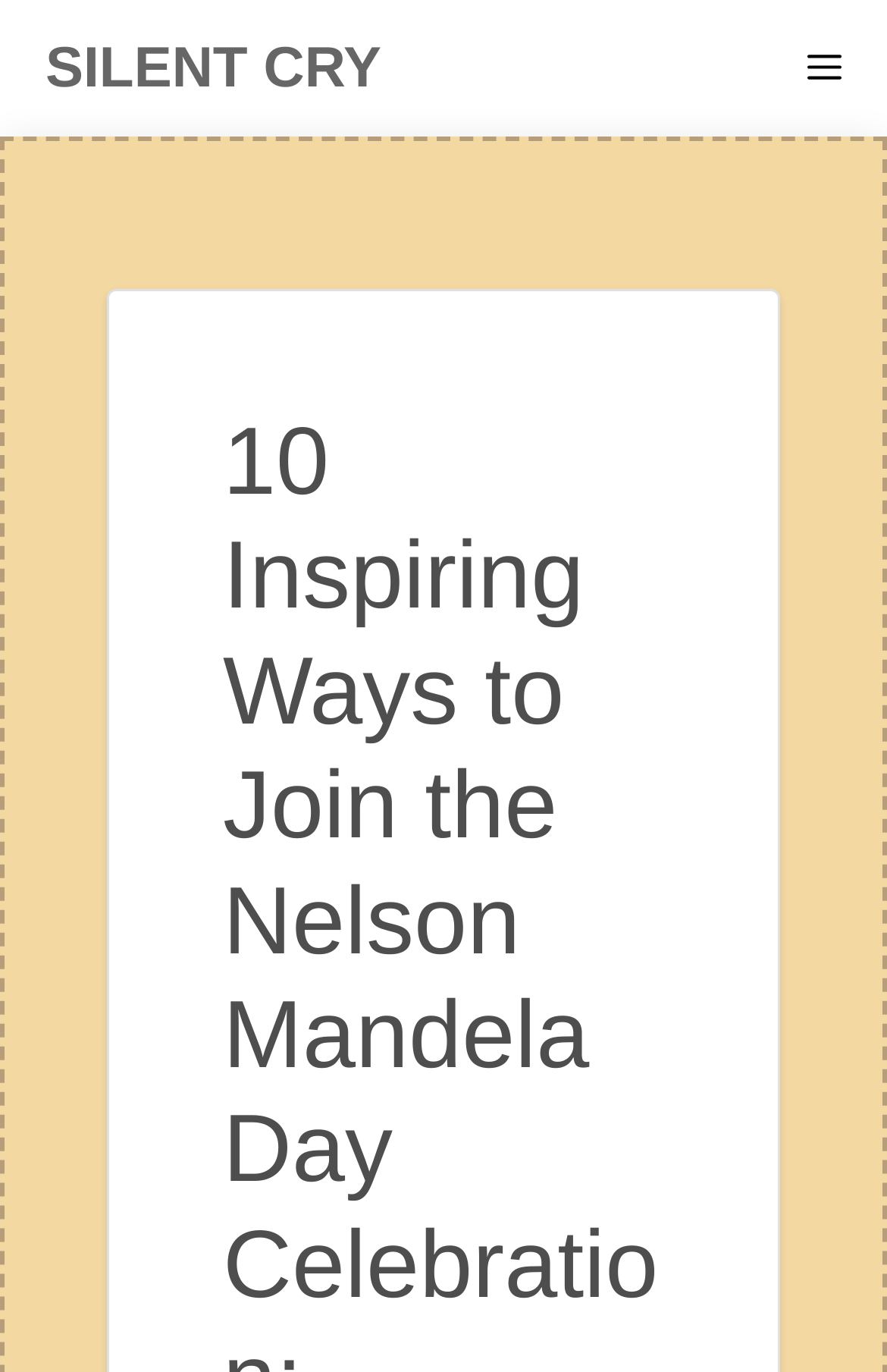Please determine the bounding box coordinates for the element with the description: "Diet & Nutrition".

None